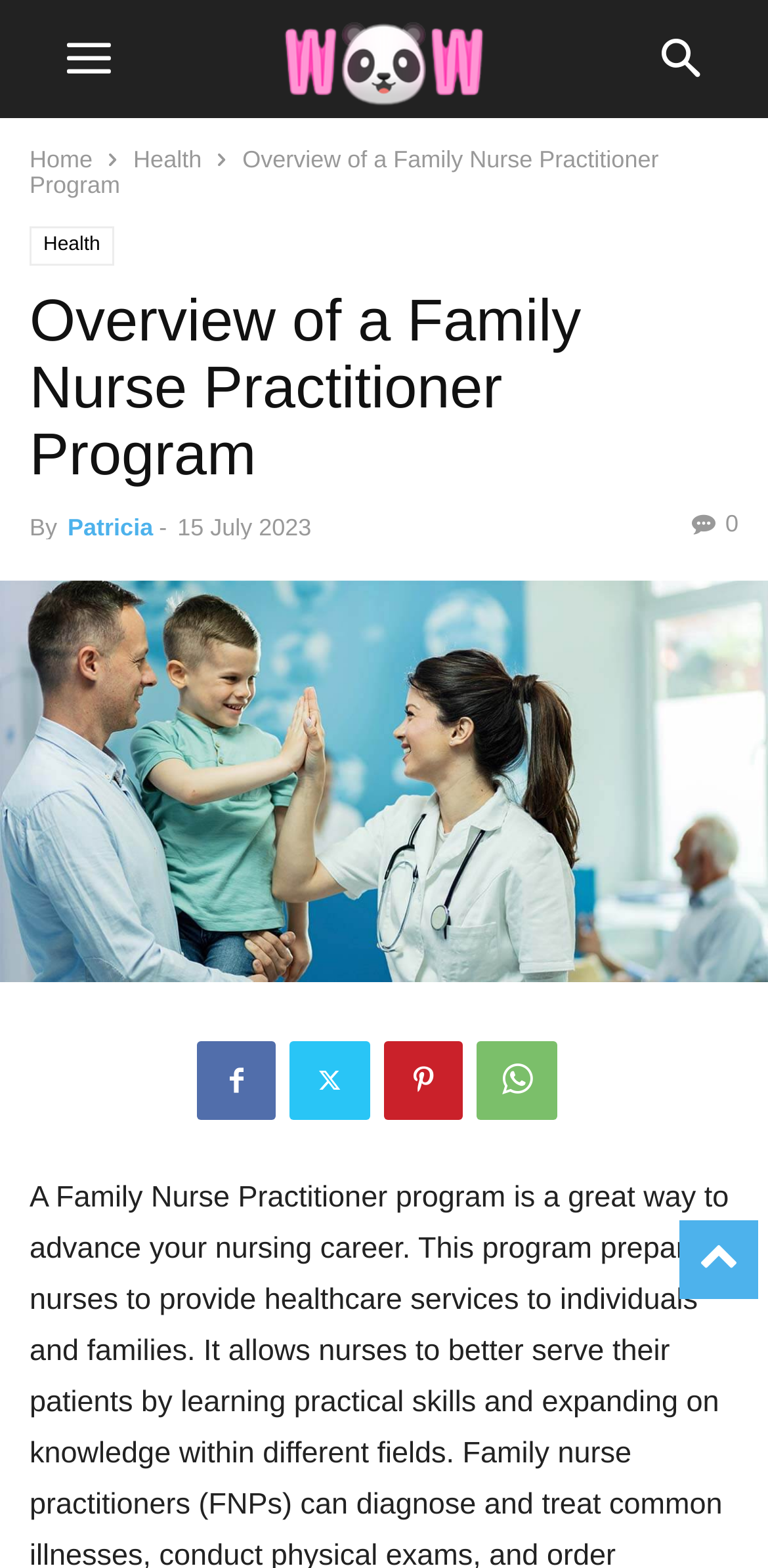How many social media links are there at the bottom of the webpage?
Using the information presented in the image, please offer a detailed response to the question.

I counted the number of link elements with social media icons at the bottom of the webpage and found four links with icons '', '', '', and ''.